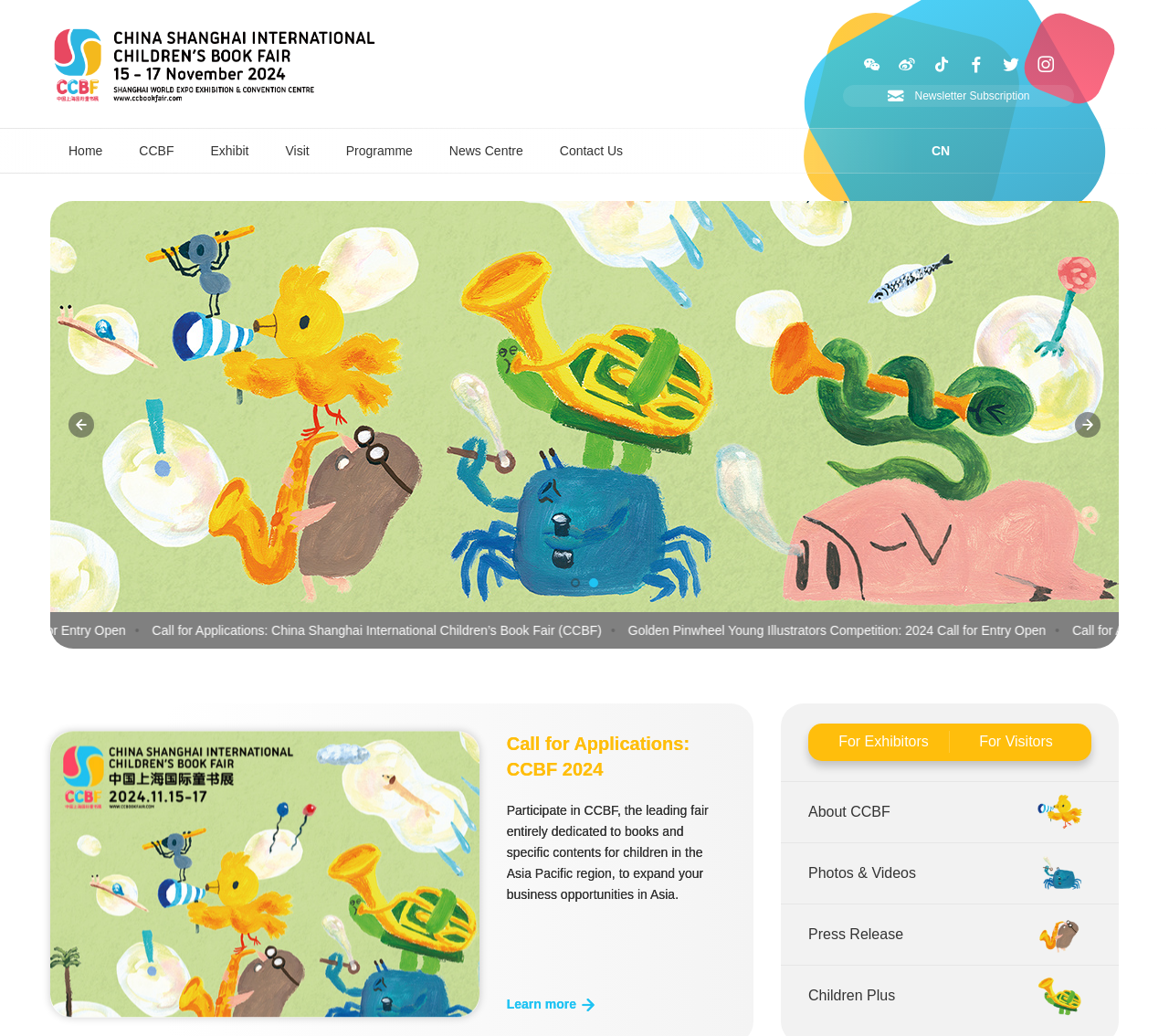Determine the bounding box coordinates of the target area to click to execute the following instruction: "Visit the News Centre."

[0.369, 0.123, 0.463, 0.168]